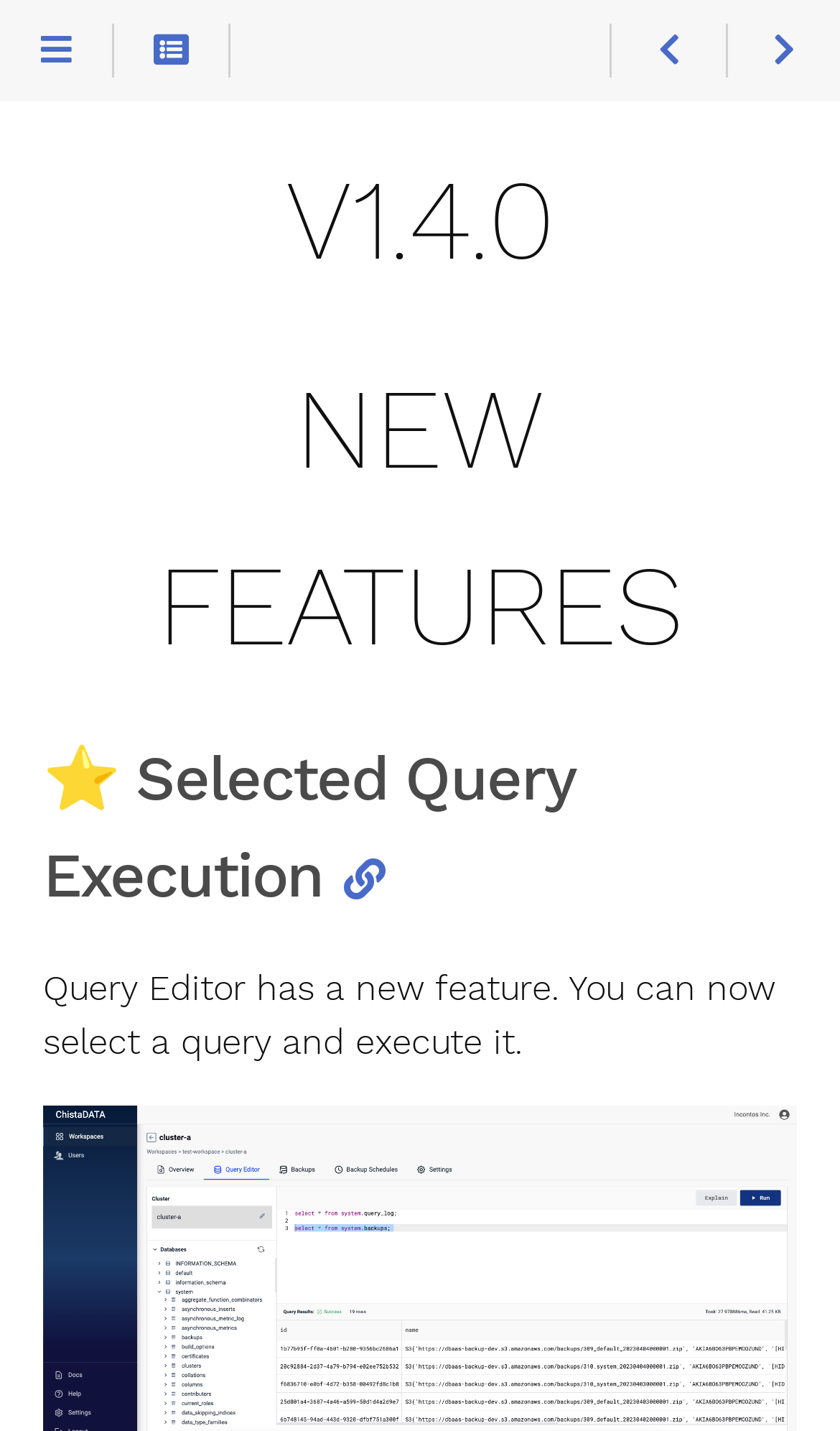What is the new feature in Query Editor?
Refer to the image and respond with a one-word or short-phrase answer.

Selected Query Execution